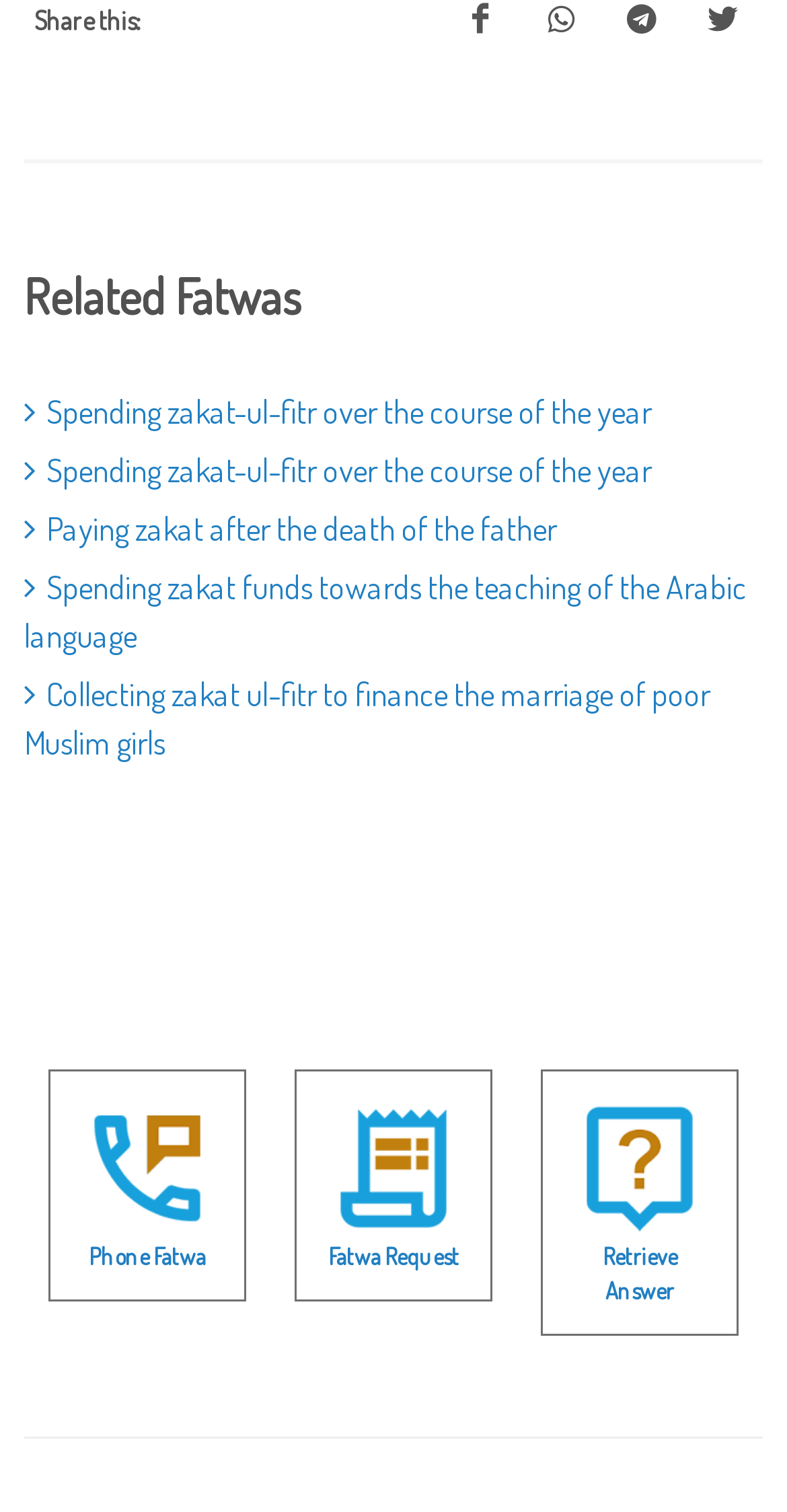Please specify the bounding box coordinates of the clickable region necessary for completing the following instruction: "Retrieve an answer". The coordinates must consist of four float numbers between 0 and 1, i.e., [left, top, right, bottom].

[0.765, 0.821, 0.86, 0.864]